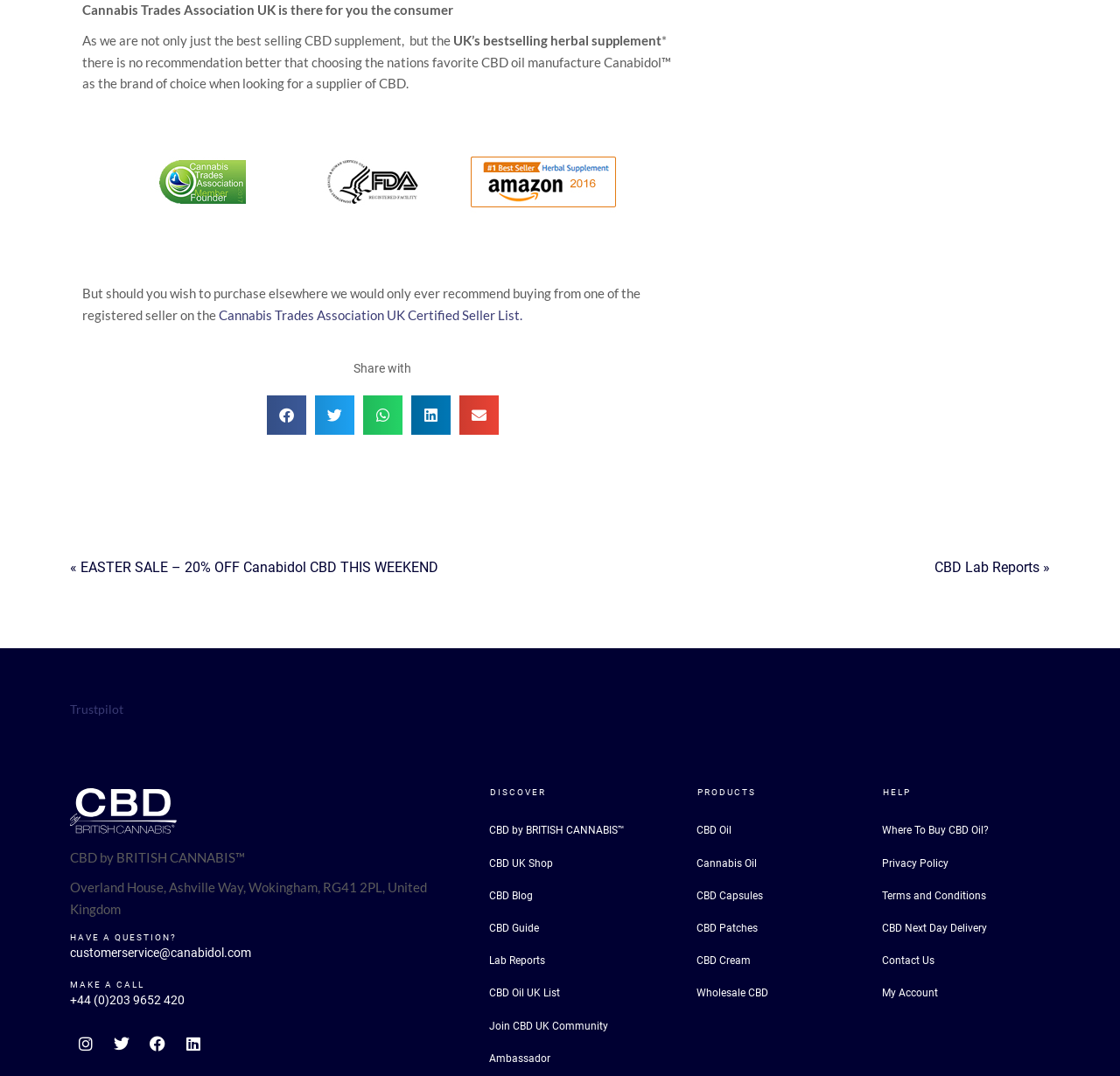Provide the bounding box coordinates for the area that should be clicked to complete the instruction: "Search for something in the search box".

None